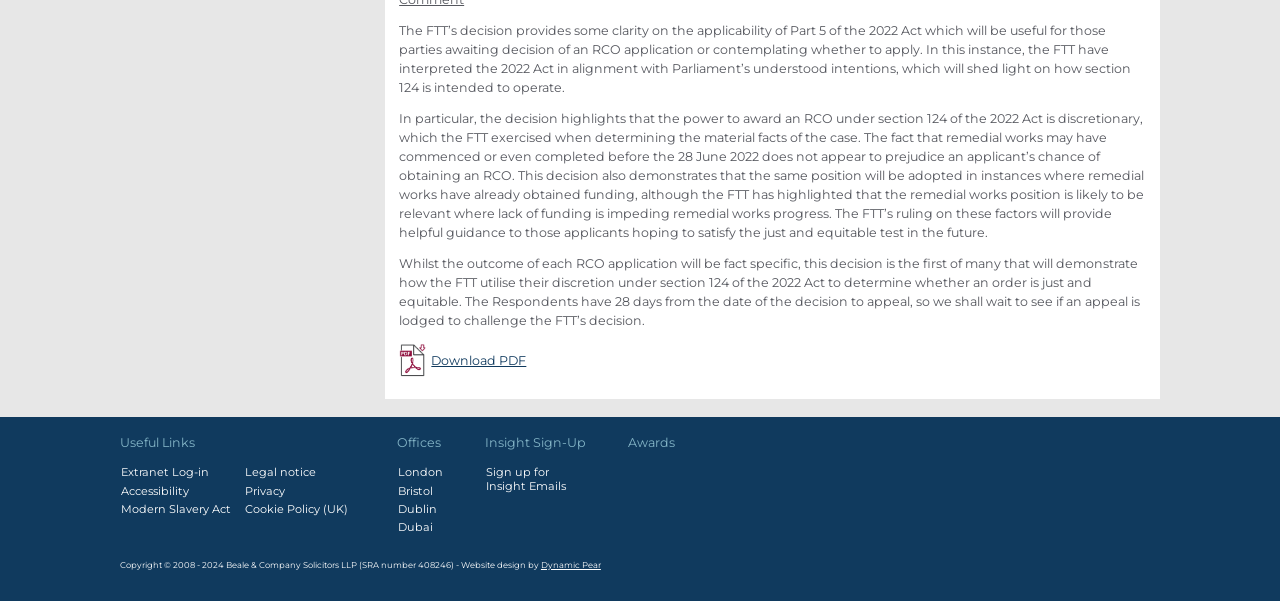For the element described, predict the bounding box coordinates as (top-left x, top-left y, bottom-right x, bottom-right y). All values should be between 0 and 1. Element description: About Us

None